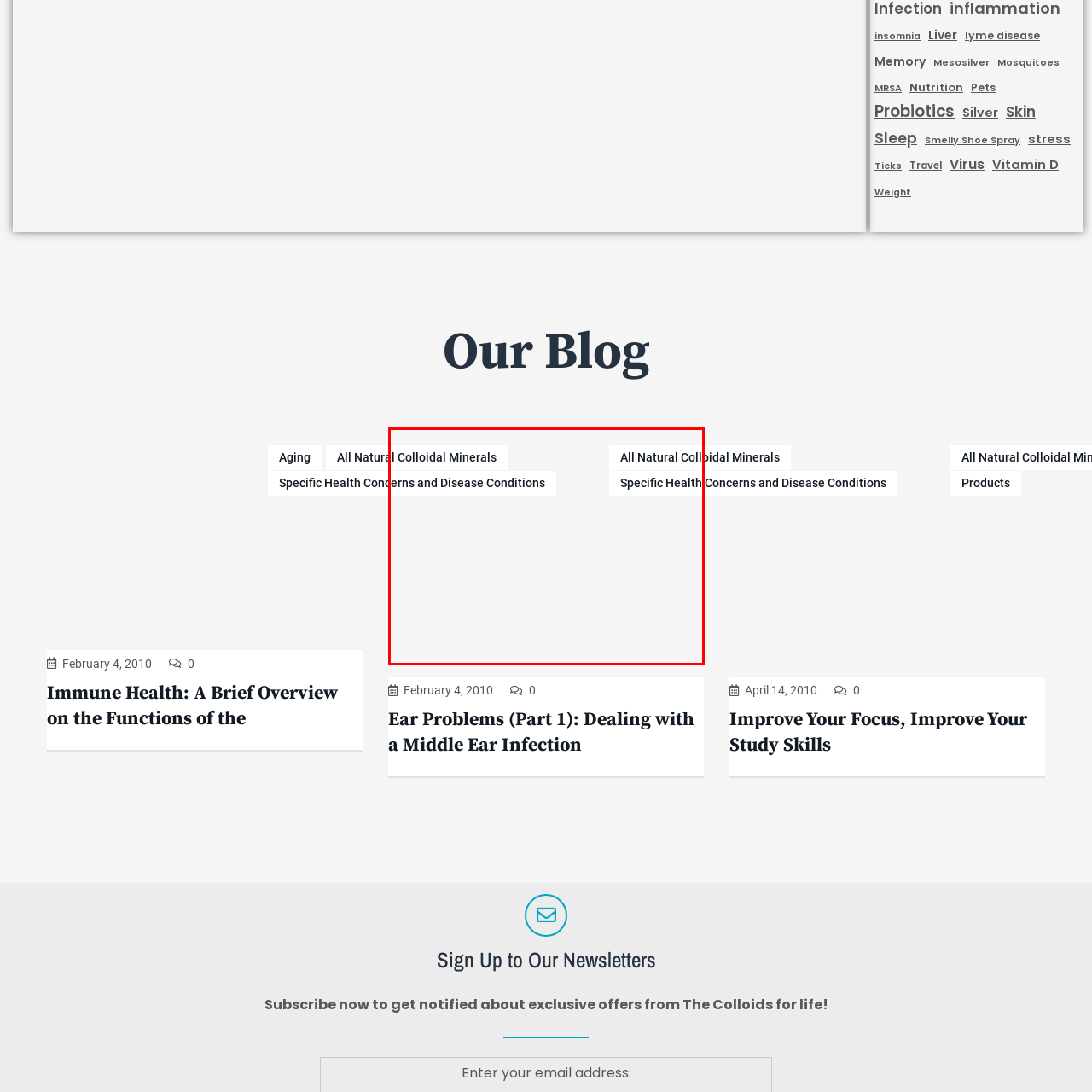Carefully scrutinize the image within the red border and generate a detailed answer to the following query, basing your response on the visual content:
What is the purpose of the layout?

The clean, modern font against a light background enhances readability and draws attention to the significance of the health topics, suggesting that the purpose of the layout is to invite users to explore further and learn more about the health topics presented.